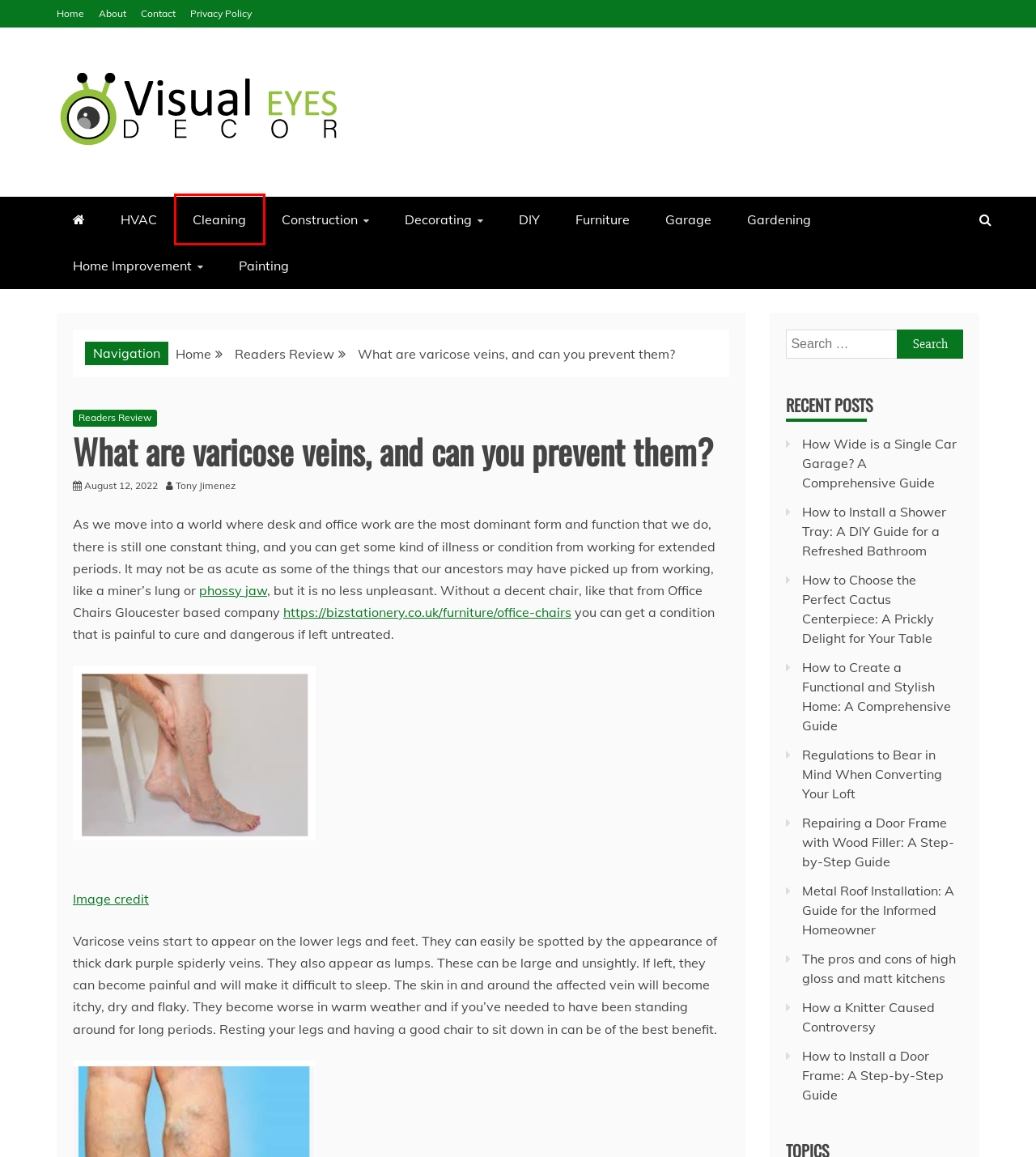You have a screenshot of a webpage with a red bounding box around an element. Choose the best matching webpage description that would appear after clicking the highlighted element. Here are the candidates:
A. How to Choose the Perfect Cactus Centerpiece: A Prickly Delight for Your Table - Visual Eyes Decor
B. Readers Review Archives - Visual Eyes Decor
C. Regulations to Bear in Mind When Converting Your Loft - Visual Eyes Decor
D. Tony Jimenez, Author at Visual Eyes Decor
E. DIY Archives - Visual Eyes Decor
F. Cleaning Archives - Visual Eyes Decor
G. How a Knitter Caused Controversy - Visual Eyes Decor
H. Gardening Archives - Visual Eyes Decor

F